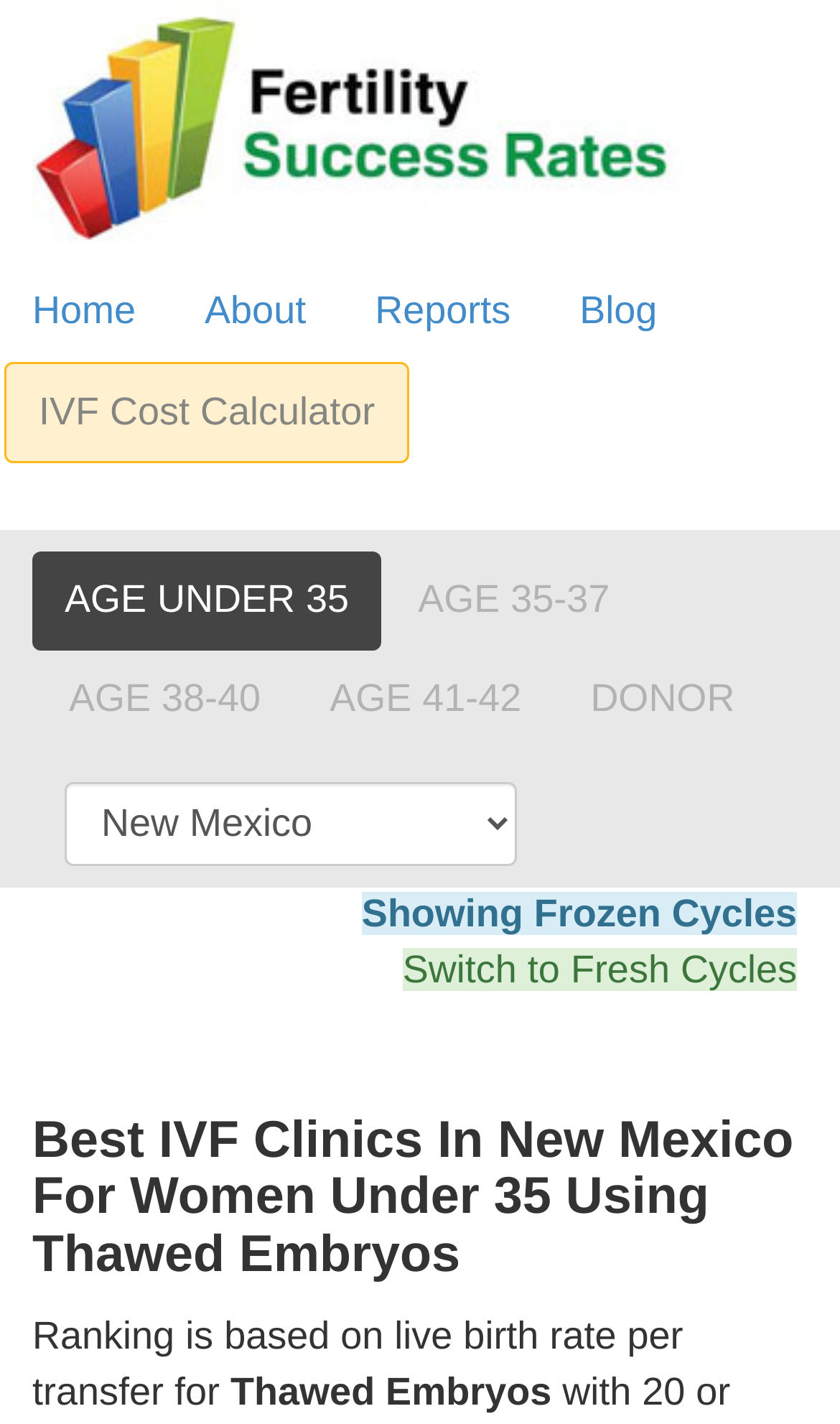Determine the bounding box coordinates for the clickable element required to fulfill the instruction: "browse articles published on 15 September 2019". Provide the coordinates as four float numbers between 0 and 1, i.e., [left, top, right, bottom].

None